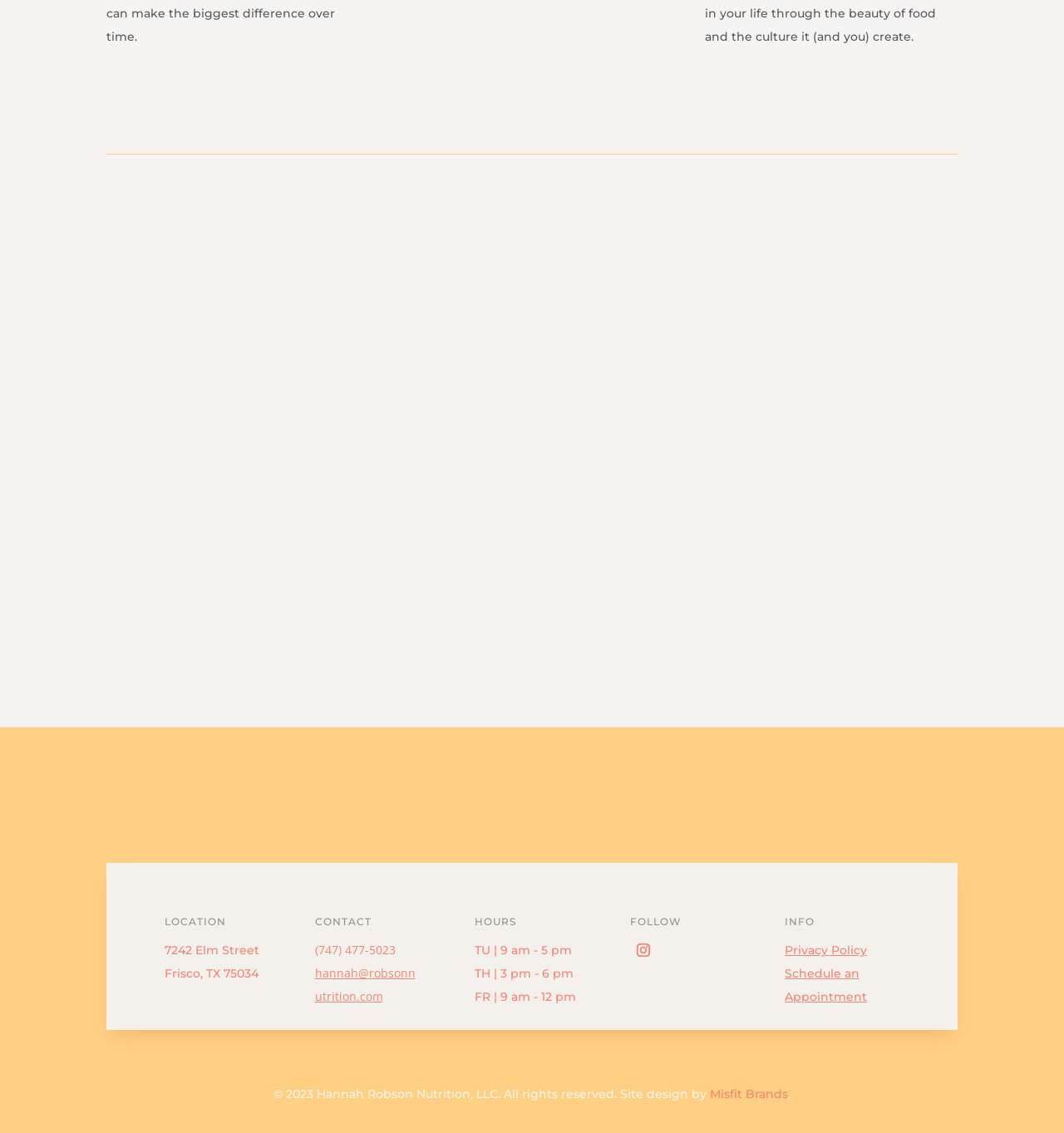Given the element description: "Follow", predict the bounding box coordinates of the UI element it refers to, using four float numbers between 0 and 1, i.e., [left, top, right, bottom].

[0.592, 0.827, 0.617, 0.851]